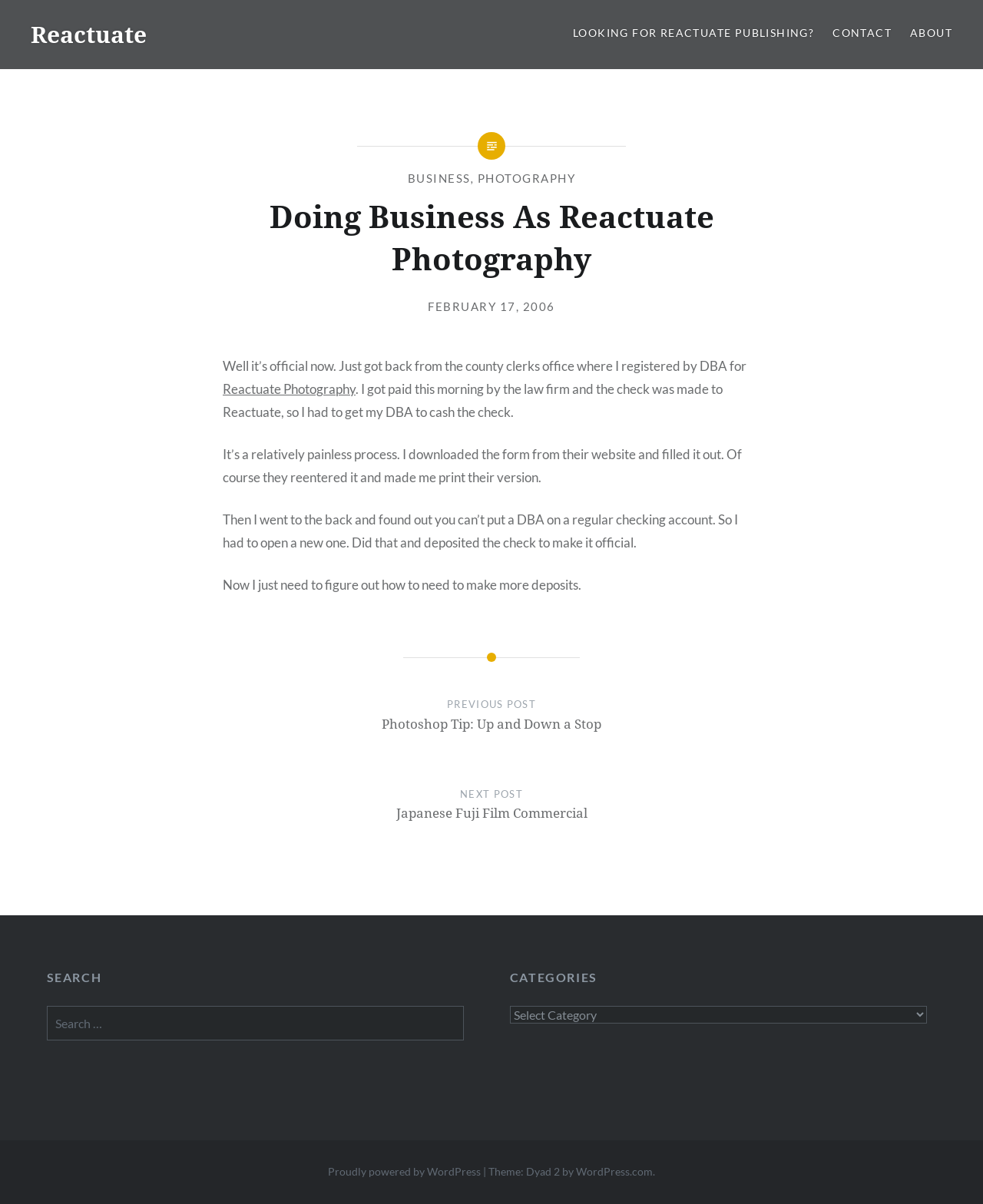Please indicate the bounding box coordinates of the element's region to be clicked to achieve the instruction: "Go to the 'NEXT POST'". Provide the coordinates as four float numbers between 0 and 1, i.e., [left, top, right, bottom].

[0.14, 0.653, 0.86, 0.706]